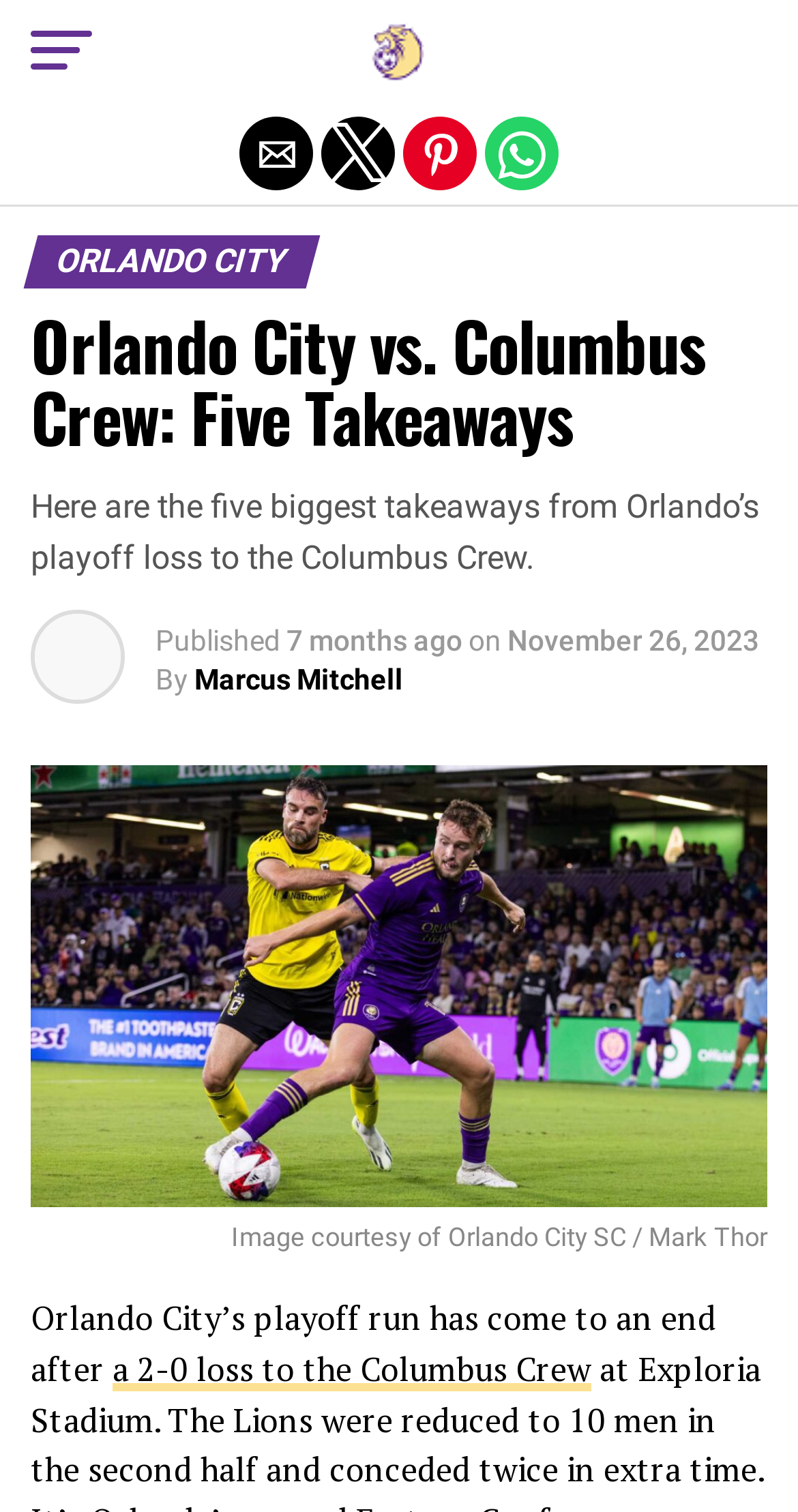Explain the webpage in detail.

The webpage is an article discussing the five biggest takeaways from Orlando City's playoff loss to the Columbus Crew. At the top, there is a row of buttons for sharing the article via email, Twitter, Pinterest, and WhatsApp. 

Below the sharing buttons, there is a header section with the title "ORLANDO CITY" and a subheading "Orlando City vs. Columbus Crew: Five Takeaways". The main content of the article is introduced by a brief summary, "Here are the five biggest takeaways from Orlando’s playoff loss to the Columbus Crew." 

To the right of the summary, there is a small image. Below the summary, there is information about the publication, including the date "November 26, 2023" and the author "Marcus Mitchell". 

A large image takes up most of the middle section of the page, with a caption "Image courtesy of Orlando City SC / Mark Thor" at the bottom. 

The main article content starts below the image, with the first paragraph discussing Orlando City's playoff run coming to an end after a 2-0 loss to the Columbus Crew. There is a link to the full article within this paragraph.